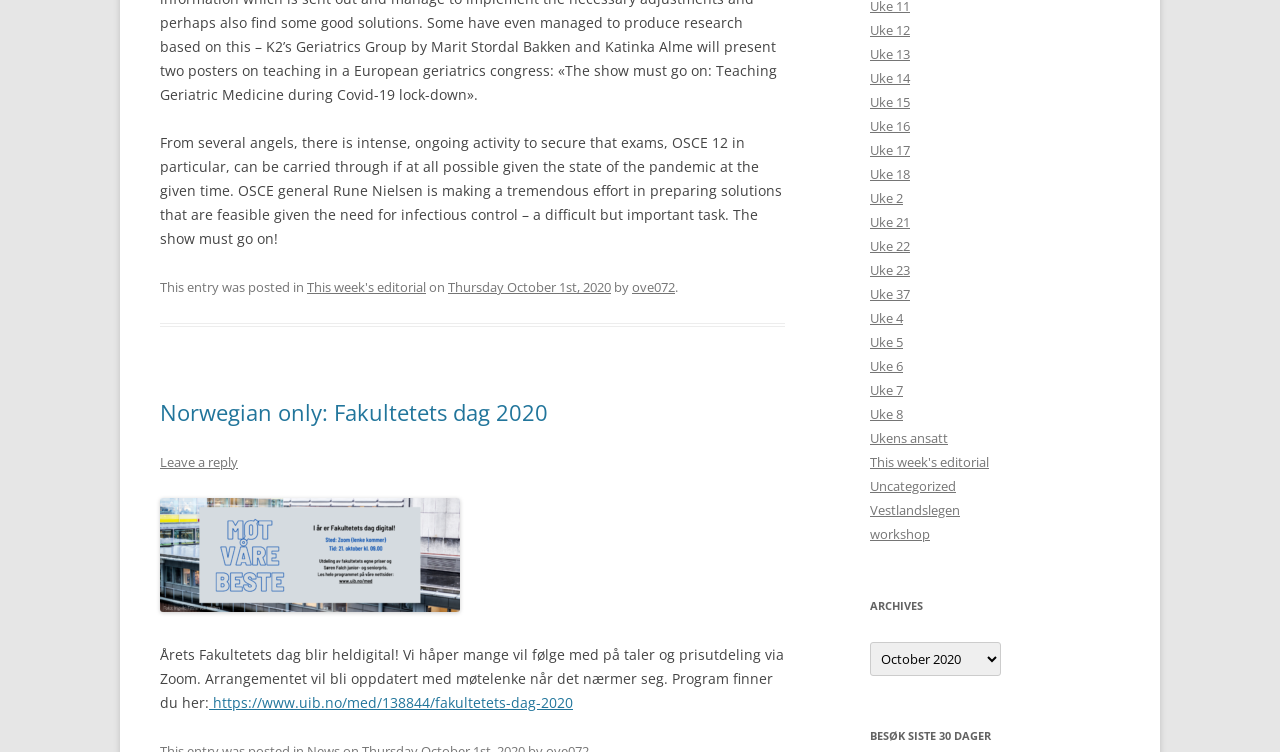Answer the question briefly using a single word or phrase: 
What is the format of the Fakultetets dag 2020 event?

Digital